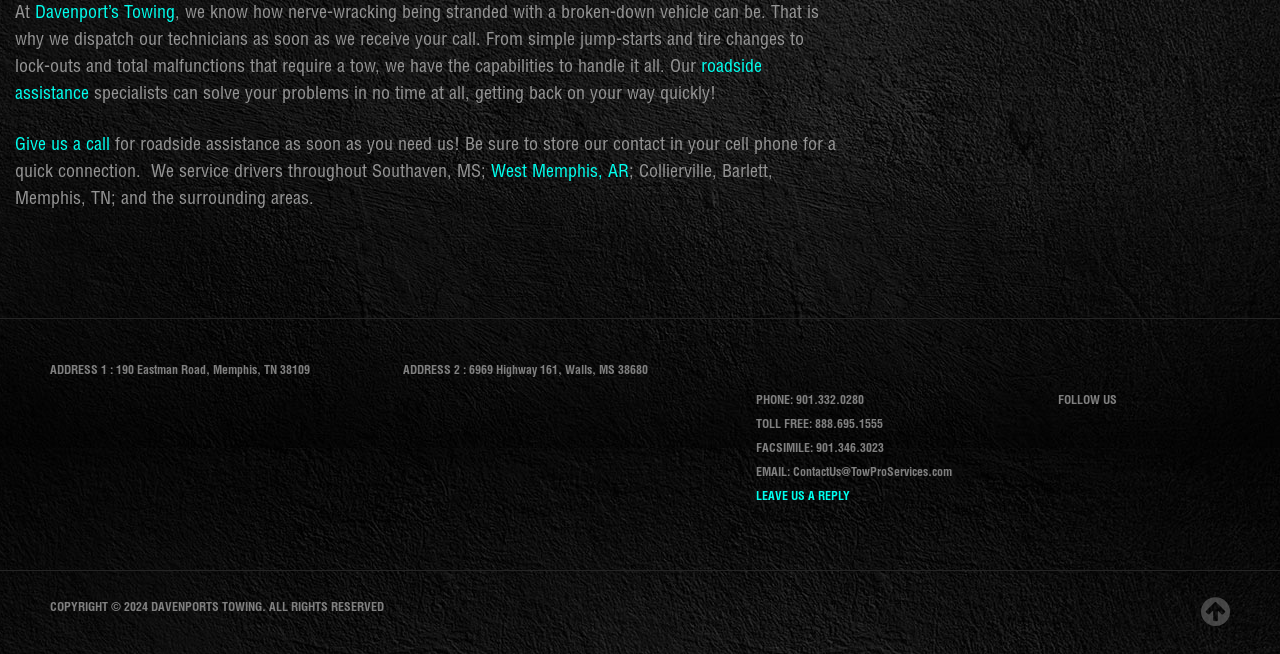Locate the bounding box coordinates of the clickable area to execute the instruction: "Click on 'West Memphis, AR'". Provide the coordinates as four float numbers between 0 and 1, represented as [left, top, right, bottom].

[0.384, 0.251, 0.491, 0.278]